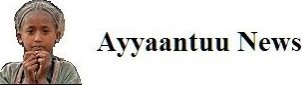Detail the scene depicted in the image with as much precision as possible.

The image features the logo of "Ayyaantuu News," a prominent platform dedicated to Oromo news and issues. Accompanying the logo is the poignant portrayal of a young individual, emphasizing themes of resilience amidst adversity. The text "Ayyaantuu News" signifies the website's commitment to reporting on crucial matters pertinent to the Oromo community, including social, political, and cultural topics. The combination of imagery and text serves to enhance the platform's mission to inform and empower its audience, particularly in times of struggle and the fight against various challenges, as highlighted in related articles about figures like Obbo Fekadu Megersa.